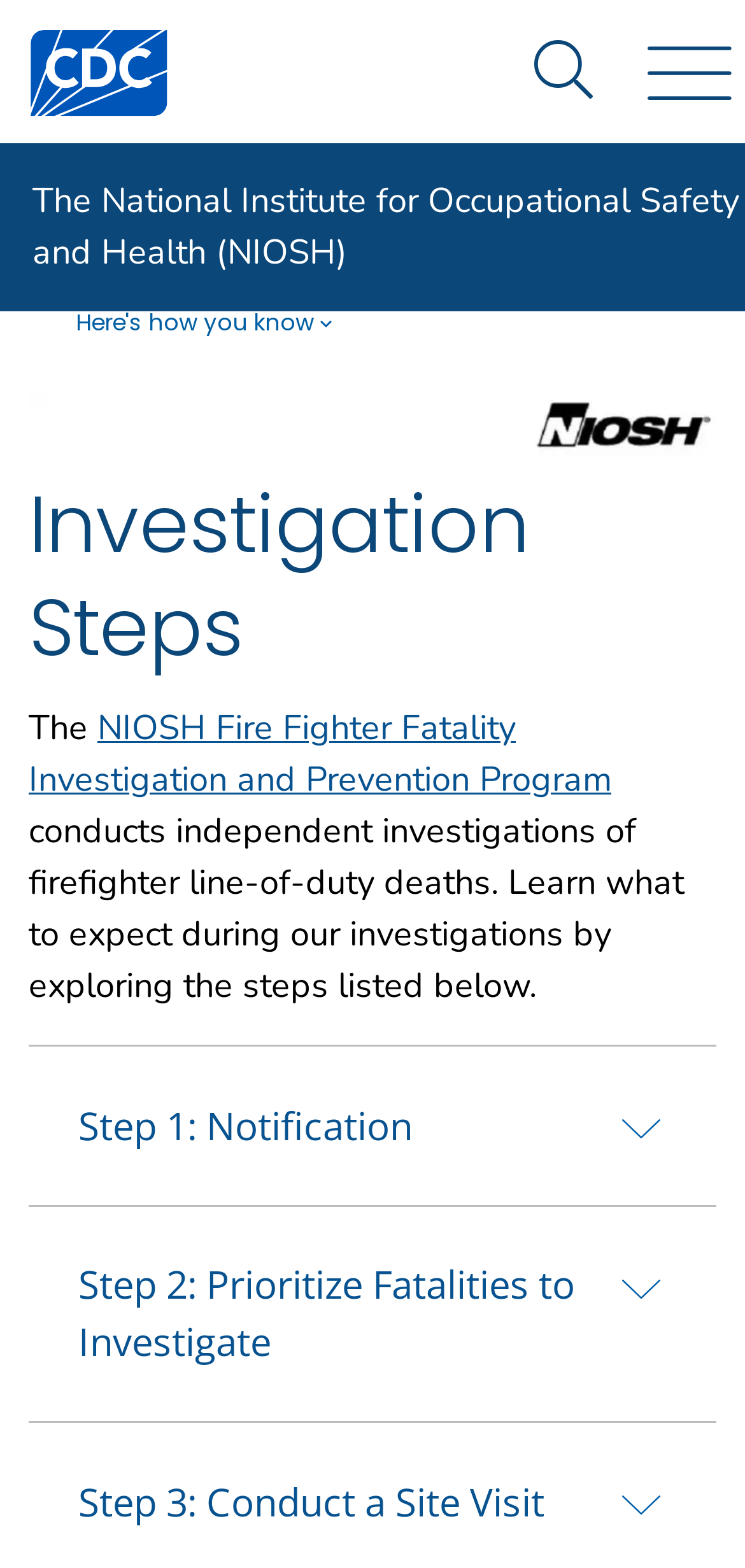Please locate the UI element described by "Here's how you know" and provide its bounding box coordinates.

[0.101, 0.197, 0.445, 0.214]